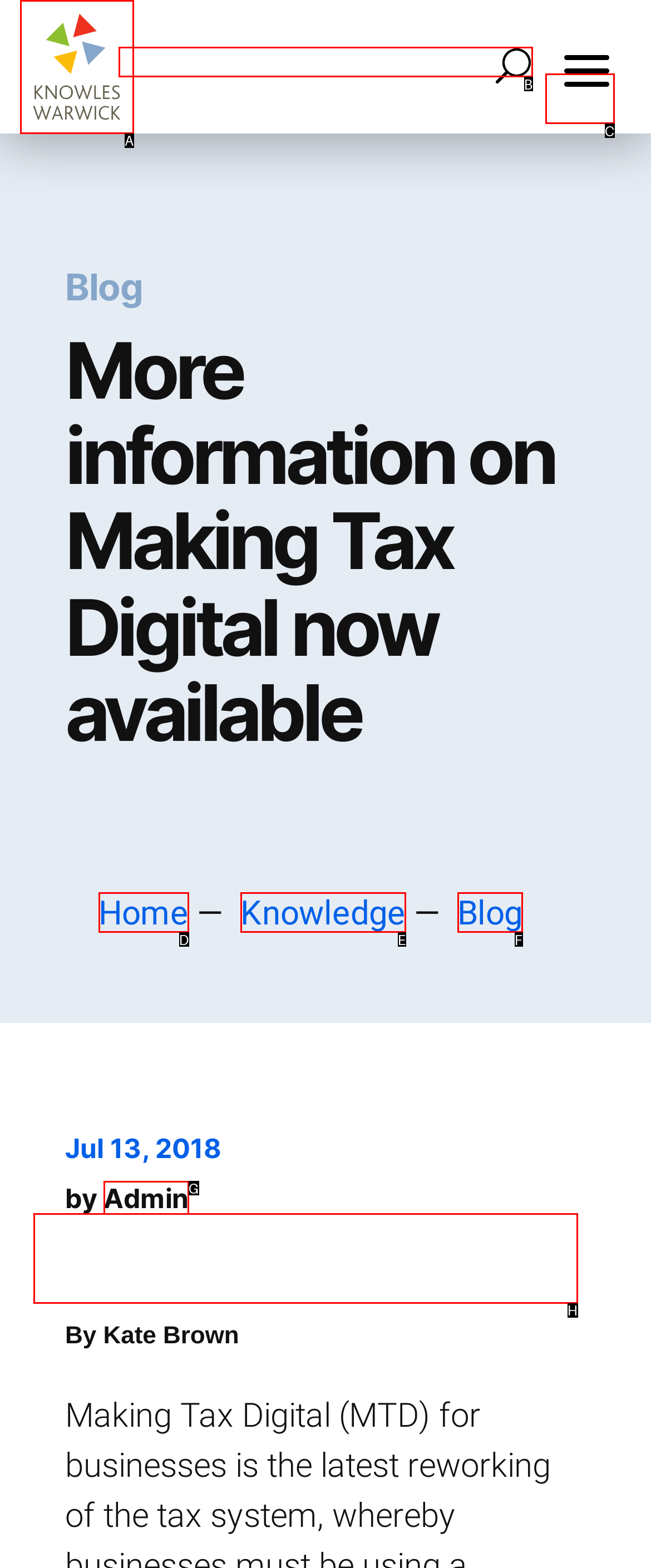Select the right option to accomplish this task: Search for something. Reply with the letter corresponding to the correct UI element.

C